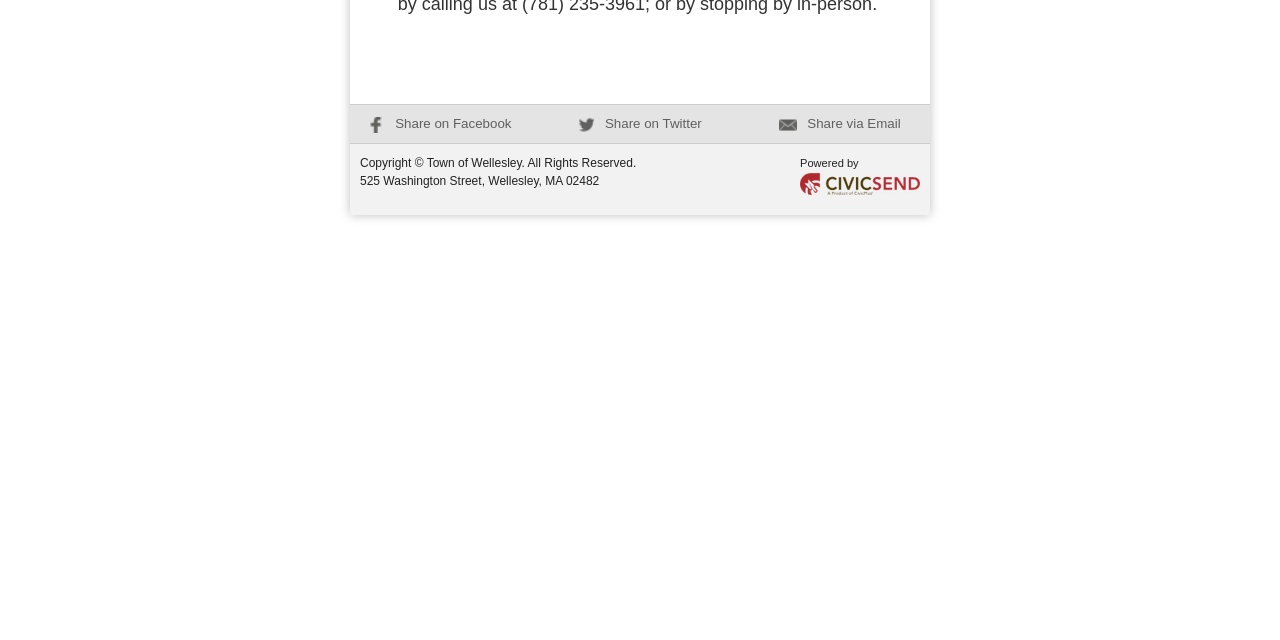From the webpage screenshot, predict the bounding box coordinates (top-left x, top-left y, bottom-right x, bottom-right y) for the UI element described here: Share on Facebook

[0.288, 0.181, 0.4, 0.204]